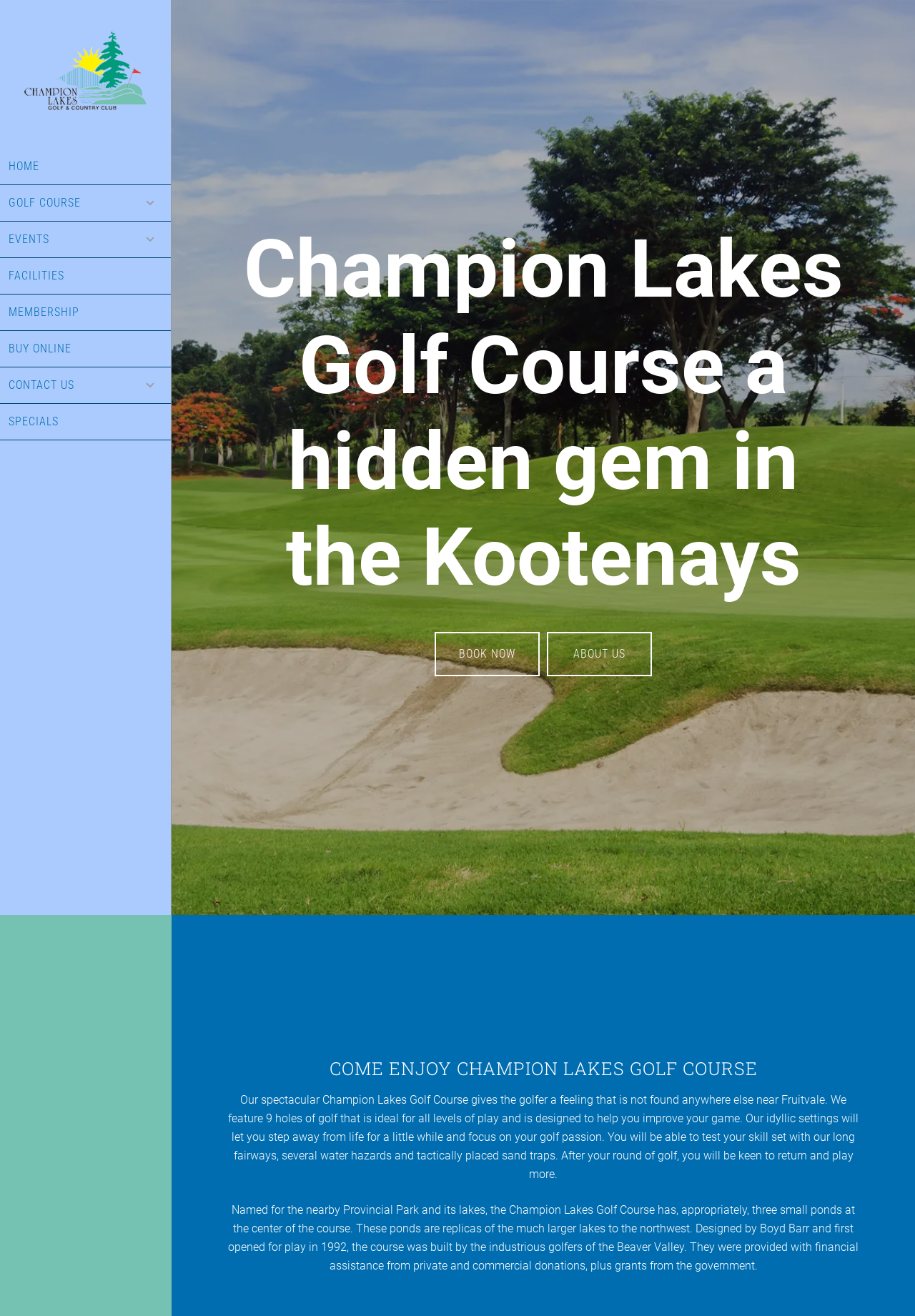Please answer the following question using a single word or phrase: 
What is the name of the designer of the course?

Boyd Barr